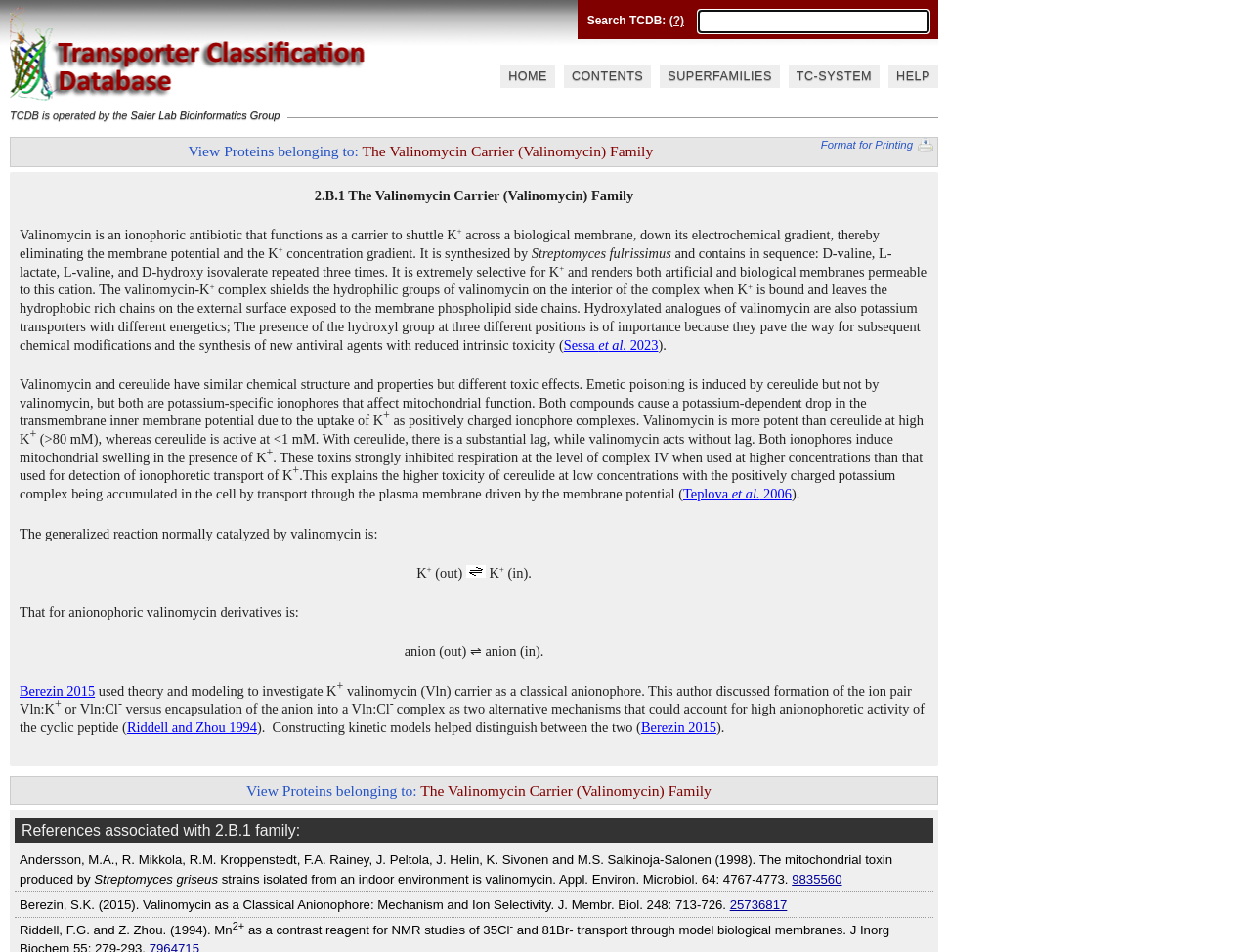Indicate the bounding box coordinates of the element that must be clicked to execute the instruction: "Click on the link to Saier Lab Bioinformatics Group". The coordinates should be given as four float numbers between 0 and 1, i.e., [left, top, right, bottom].

[0.104, 0.115, 0.224, 0.127]